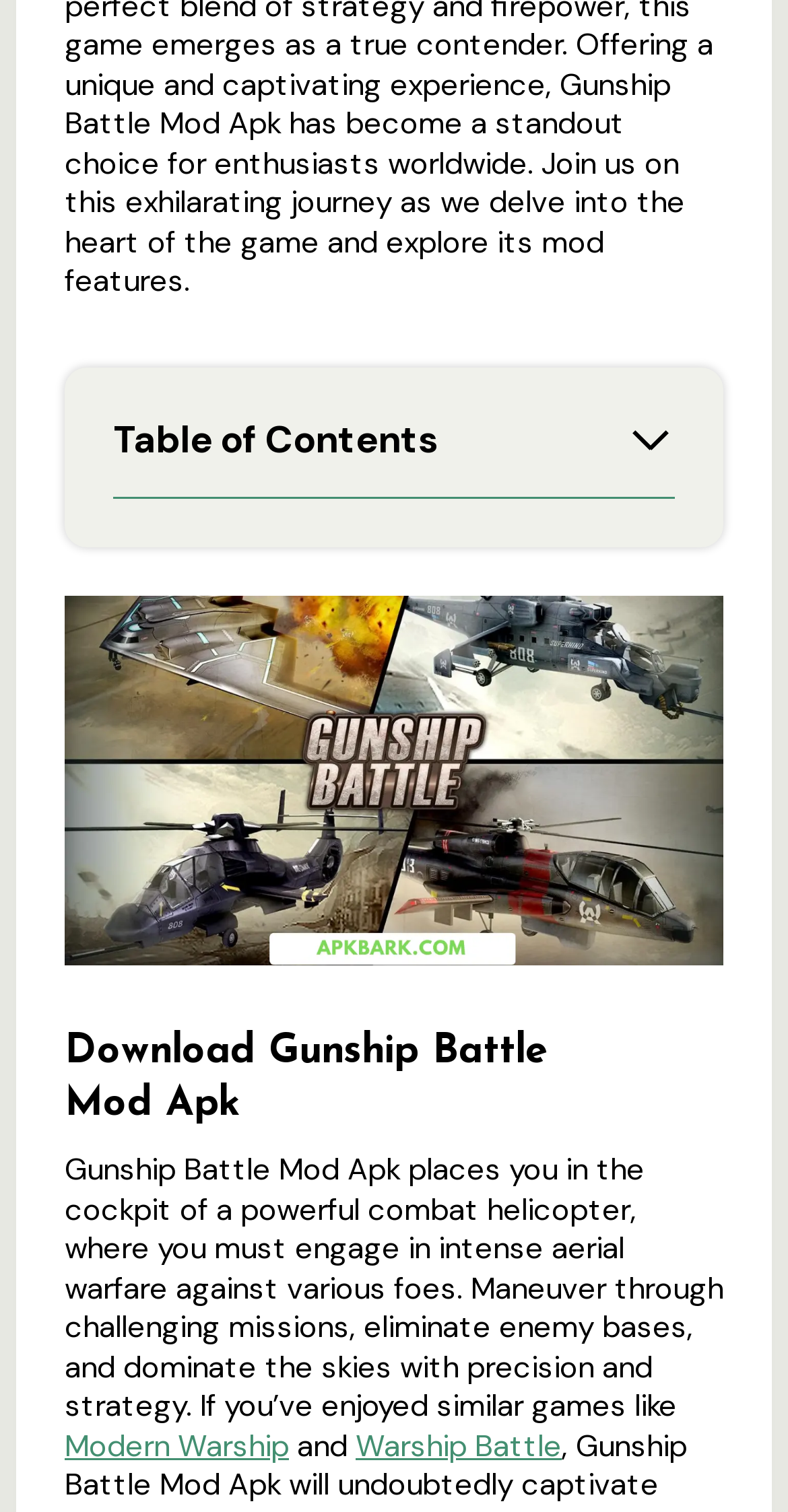What is the name of the mode mentioned in the webpage?
Please use the visual content to give a single word or phrase answer.

Campaign Mode